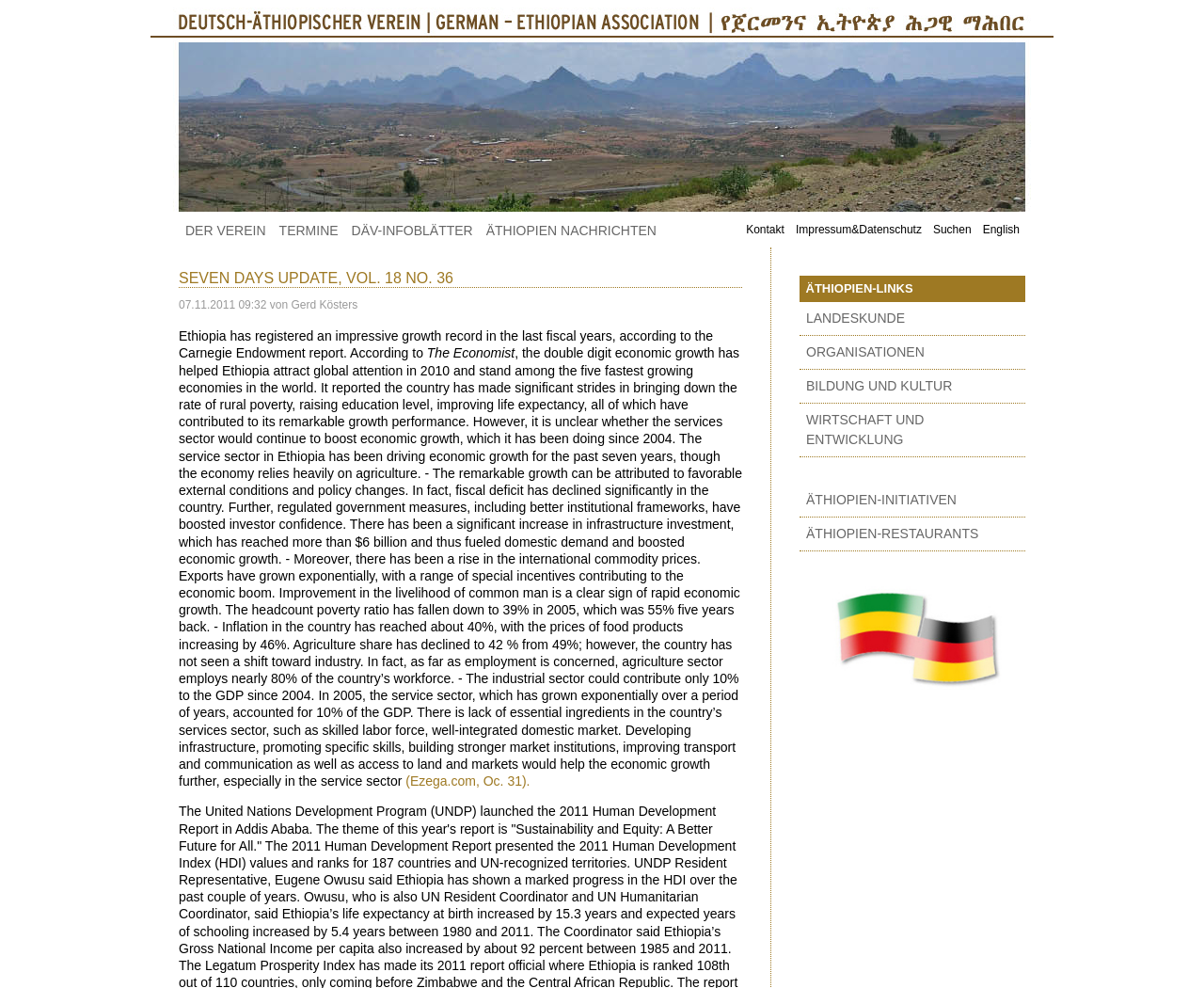What is the name of the author of the article?
Look at the image and answer with only one word or phrase.

Gerd Kösters